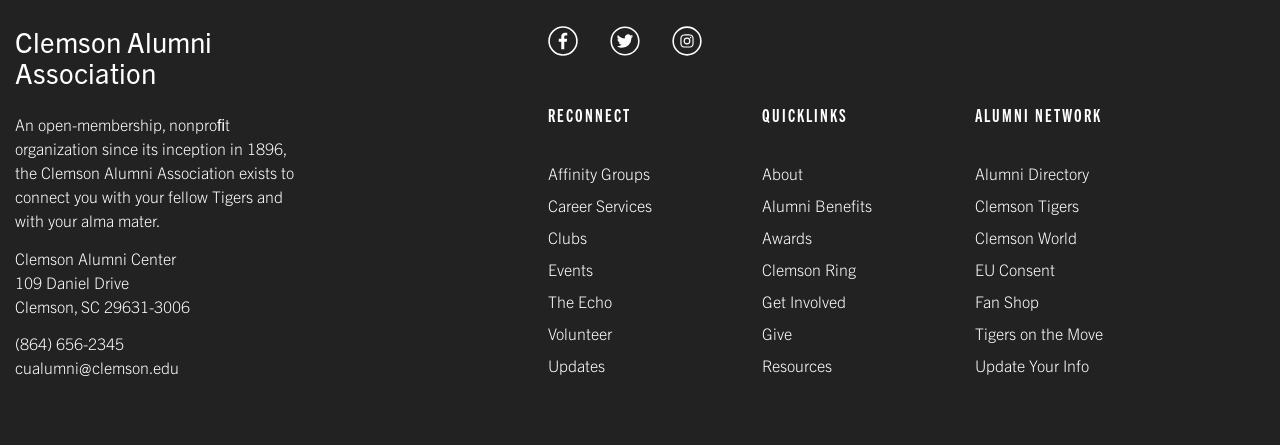Please answer the following question using a single word or phrase: 
What is the address of the Clemson Alumni Center?

Daniel Drive, Clemson, SC 29631-3006